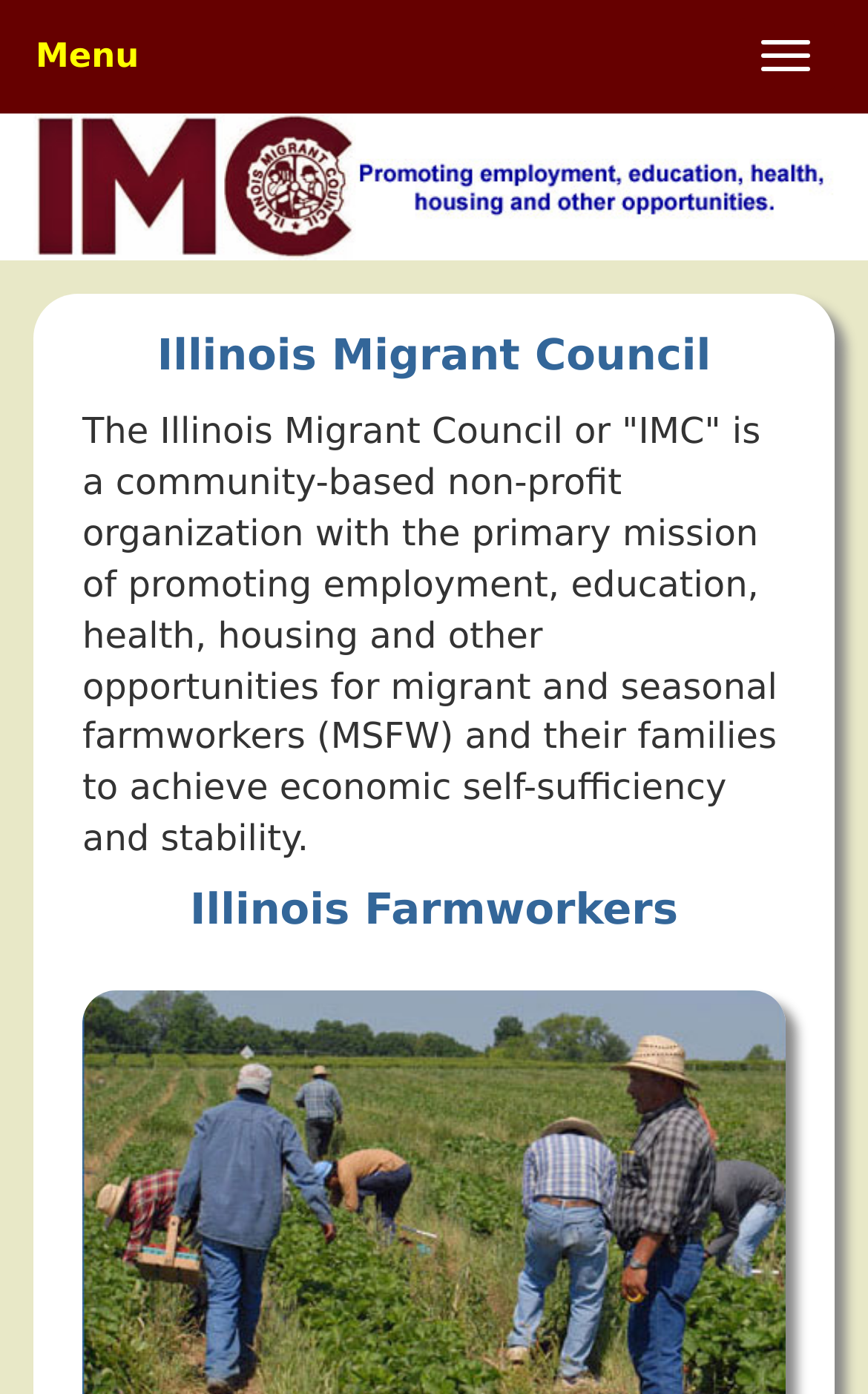Explain the webpage's design and content in an elaborate manner.

The webpage is about the Illinois Migrant Council, a non-profit organization that serves Illinois farmworkers. At the top right corner, there is a button labeled "Toggle navigation" and a link labeled "Menu". On the top left corner, there is a logo image with the text "Header Logo" and a link with the same label. 

Below the logo, there is a heading that reads "Illinois Migrant Council". Underneath the heading, there is a paragraph of text that describes the organization's mission, which is to promote employment, education, health, housing, and other opportunities for migrant and seasonal farmworkers and their families to achieve economic self-sufficiency and stability. 

Further down the page, there is another line of text that reads "Illinois Farmworkers". Overall, the webpage appears to be an introduction to the Illinois Migrant Council and its mission to serve farmworkers in Illinois.